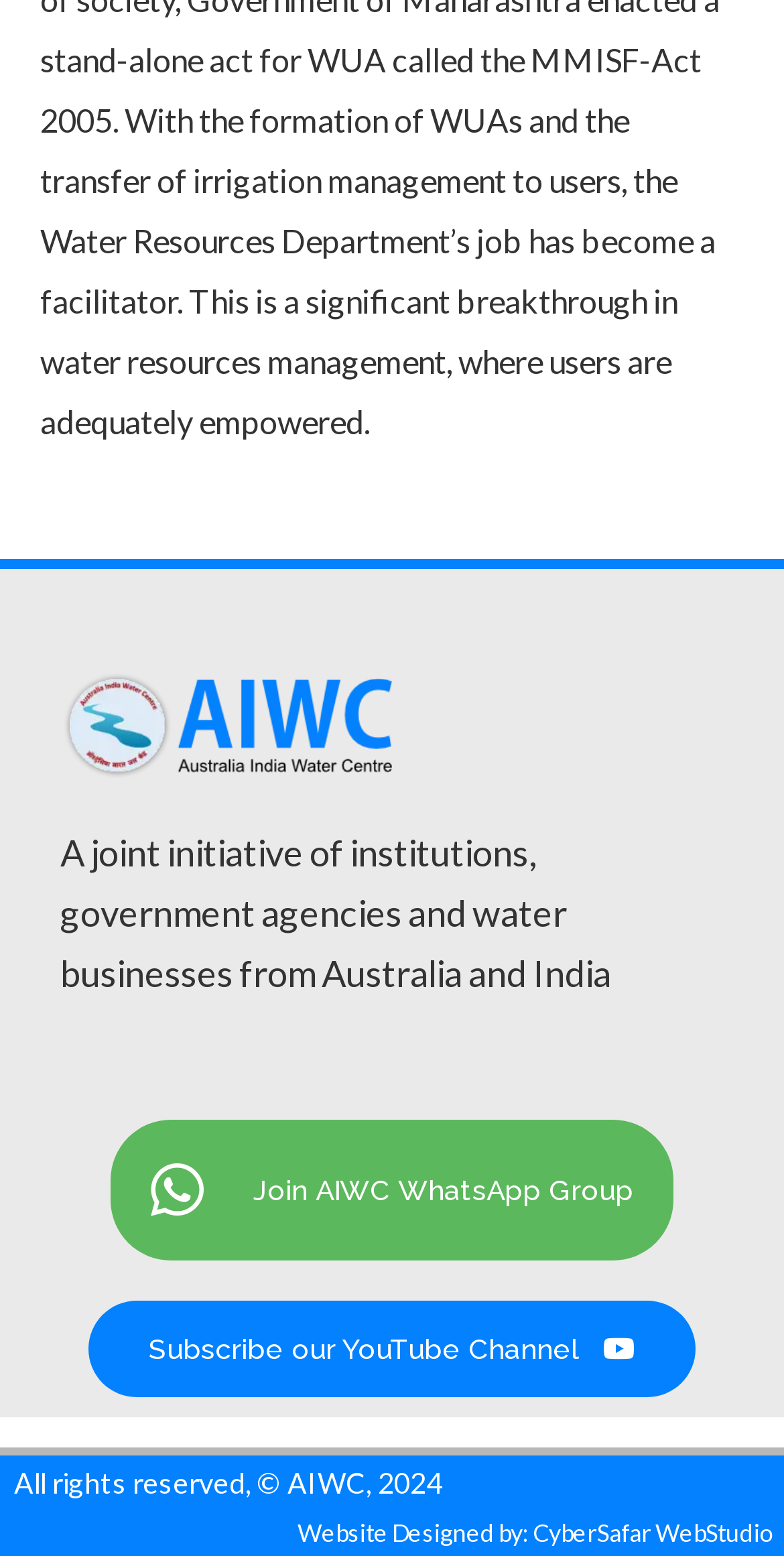Answer this question using a single word or a brief phrase:
How many links are available at the bottom of the webpage?

2